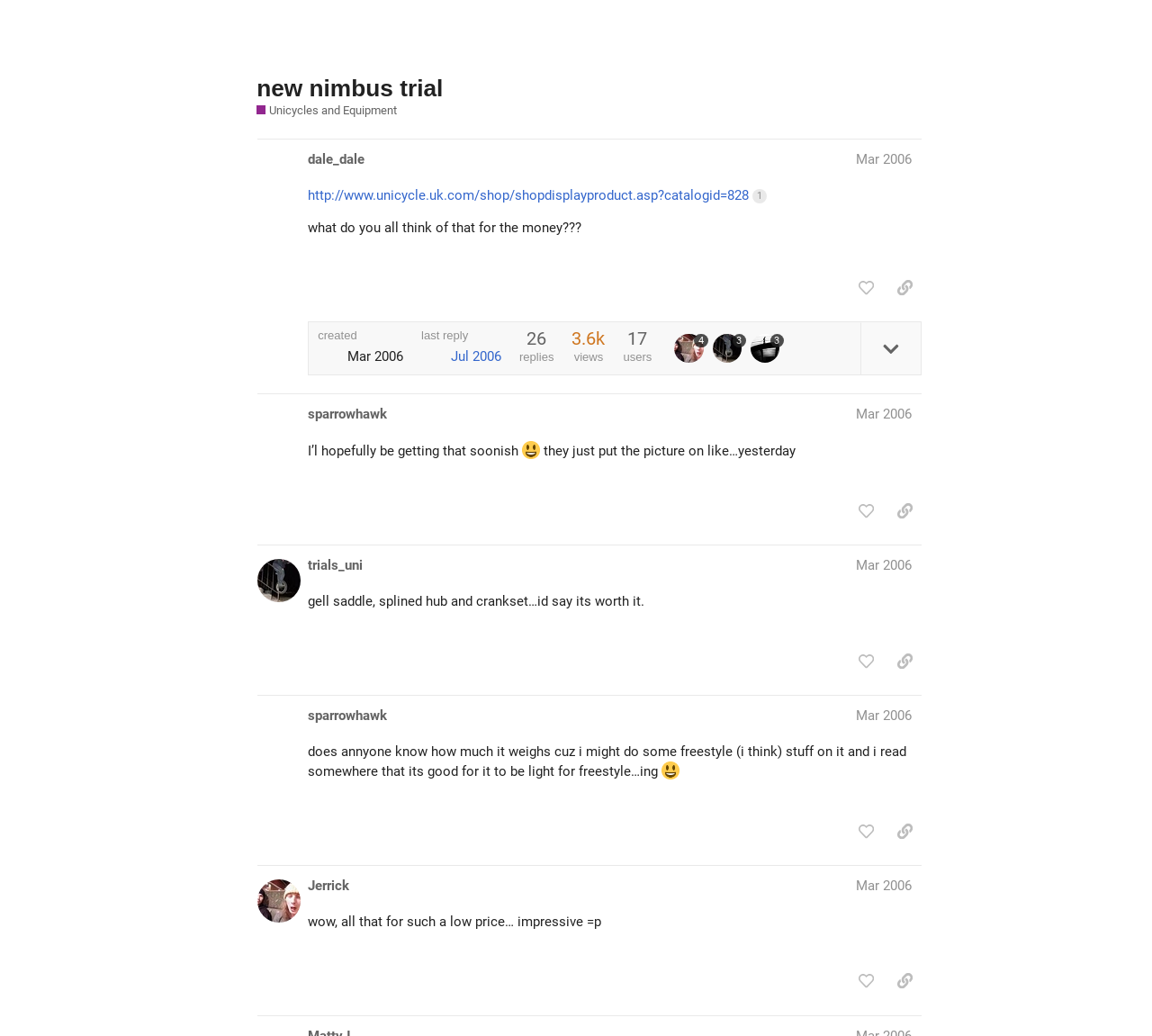What is the topic of the discussion on this page?
Give a detailed explanation using the information visible in the image.

The webpage has a heading 'Unicycles and Equipment' and the posts are discussing various aspects of unicycles, such as their strength and maintenance. Therefore, the topic of the discussion on this page is 'Unicycles and Equipment'.